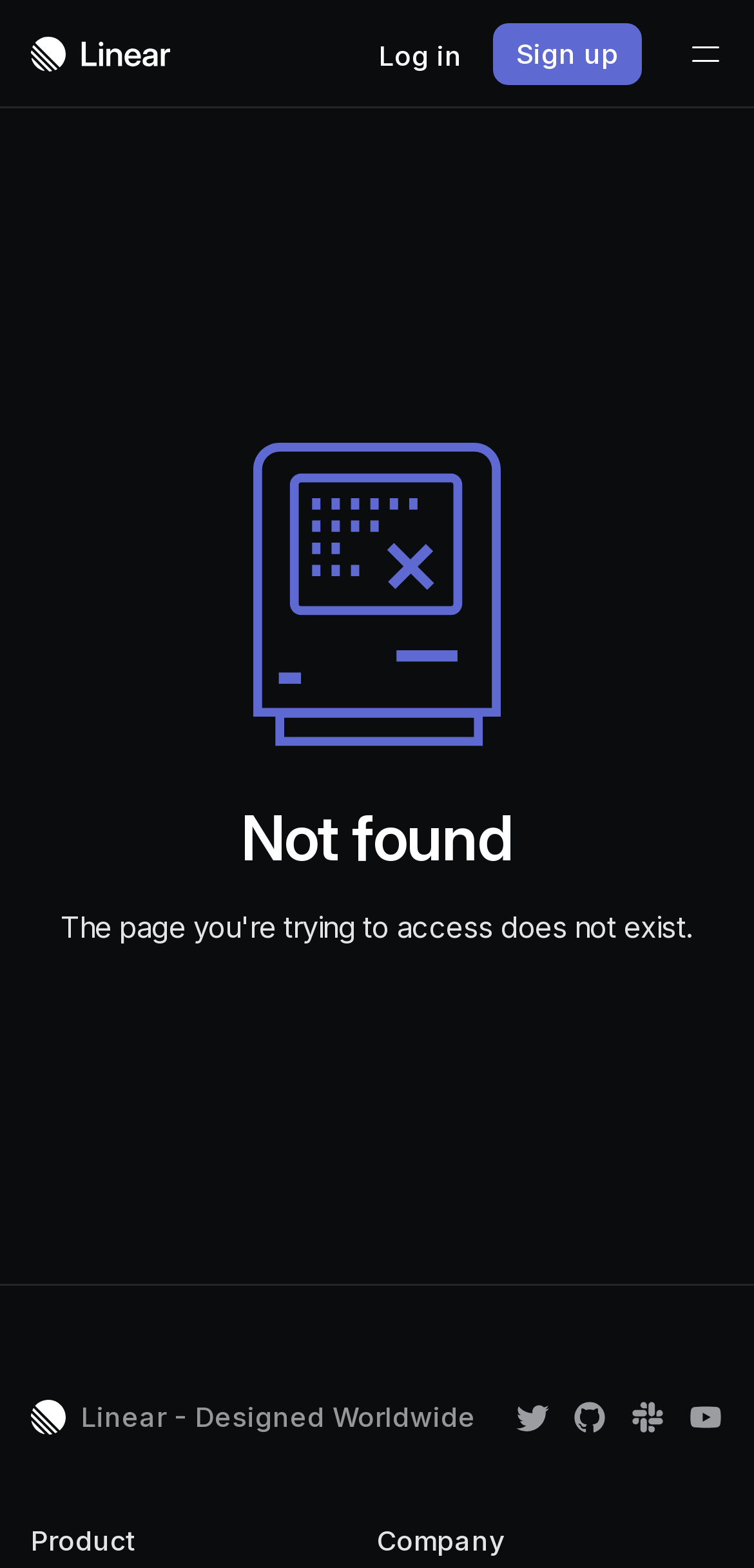Please provide a detailed answer to the question below based on the screenshot: 
What is the purpose of the 'Skip to content →' link?

The 'Skip to content →' link is likely used for accessibility purposes, allowing users to bypass the navigation menu and directly access the main content of the webpage.